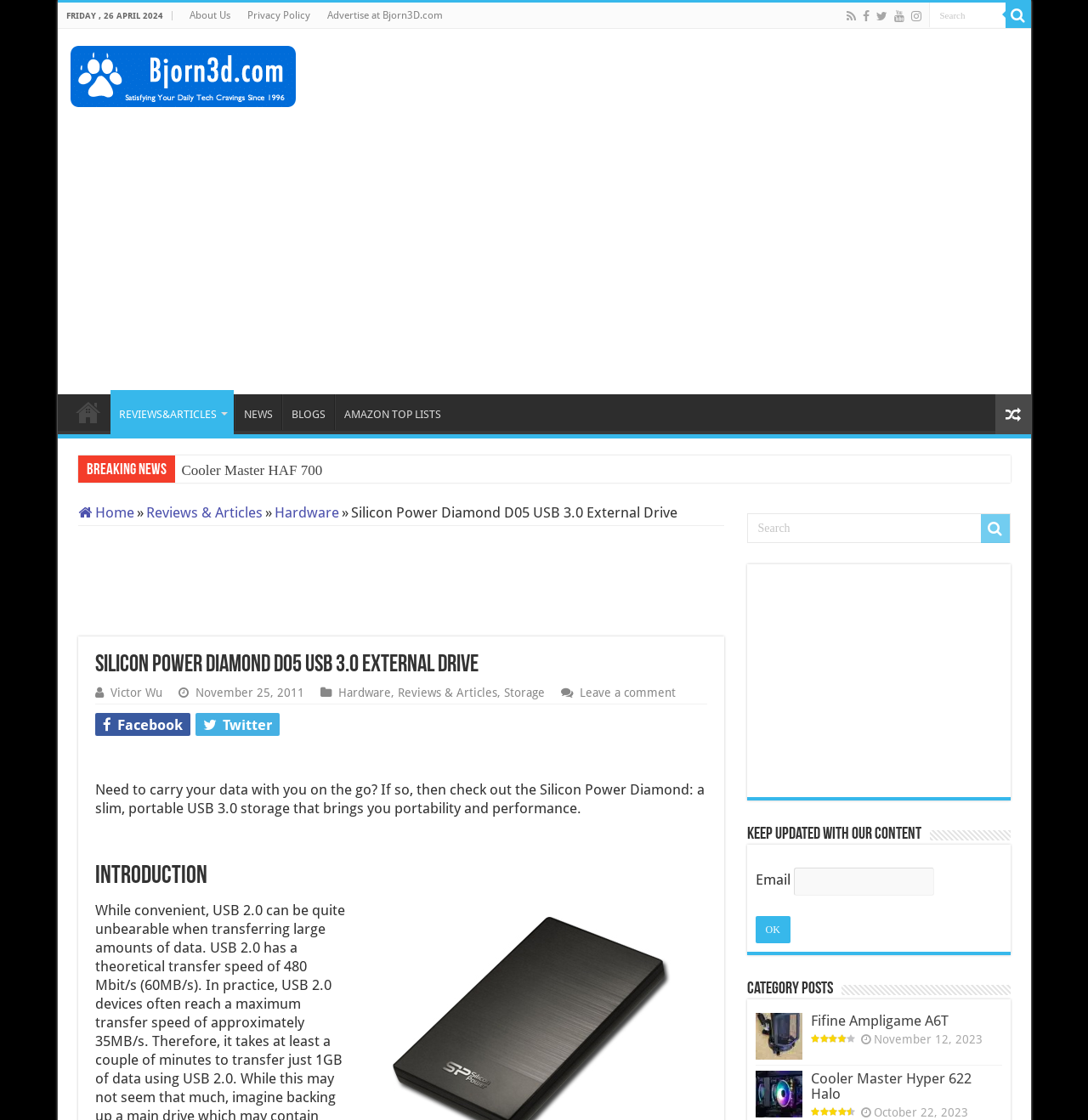Identify the bounding box coordinates of the clickable region to carry out the given instruction: "Leave a comment".

[0.532, 0.612, 0.621, 0.624]